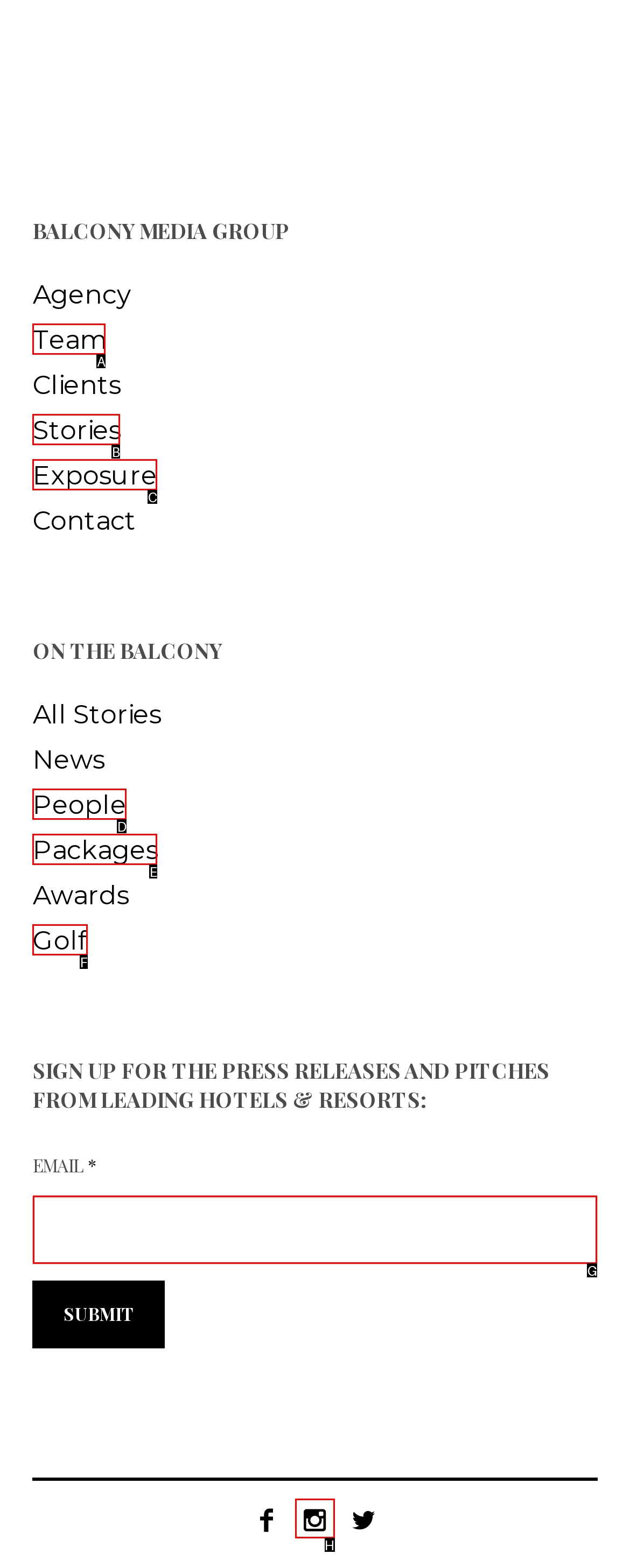Identify the correct option to click in order to accomplish the task: Click on Instagram Provide your answer with the letter of the selected choice.

H